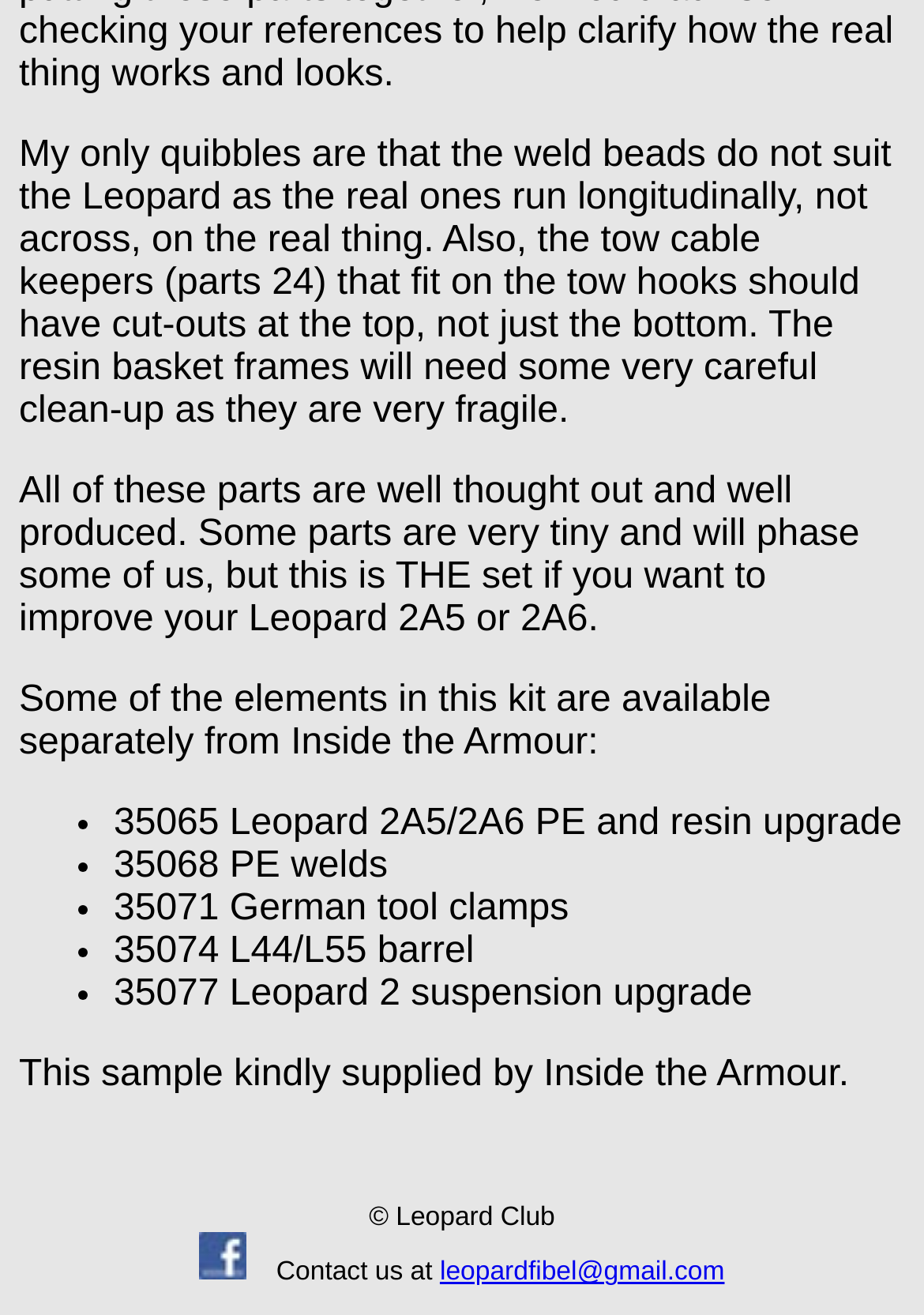Given the webpage screenshot and the description, determine the bounding box coordinates (top-left x, top-left y, bottom-right x, bottom-right y) that define the location of the UI element matching this description: leopardfibel@gmail.com

[0.476, 0.957, 0.784, 0.979]